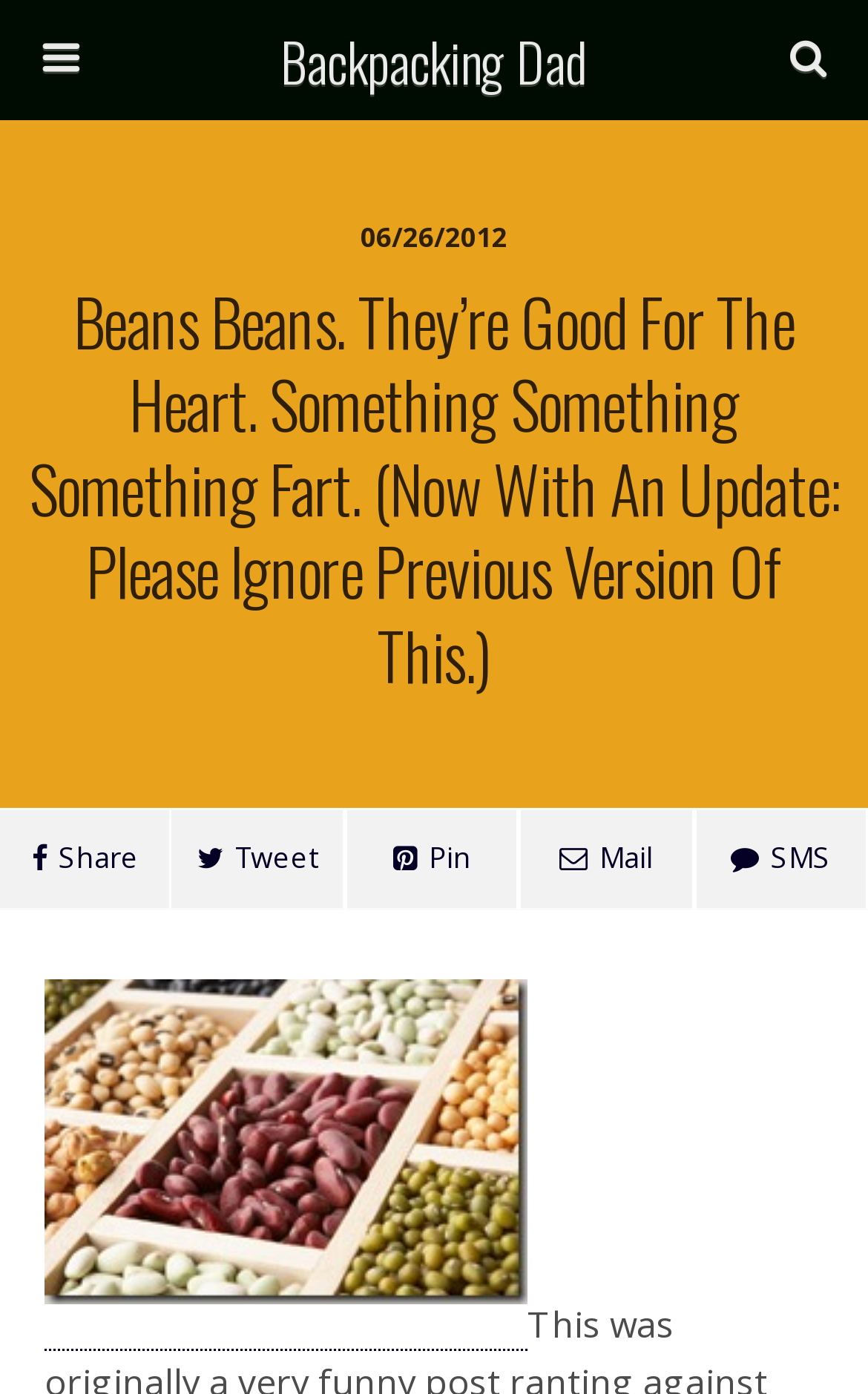Please locate the bounding box coordinates of the element that should be clicked to complete the given instruction: "Go to the Backpacking Dad homepage".

[0.16, 0.0, 0.84, 0.086]